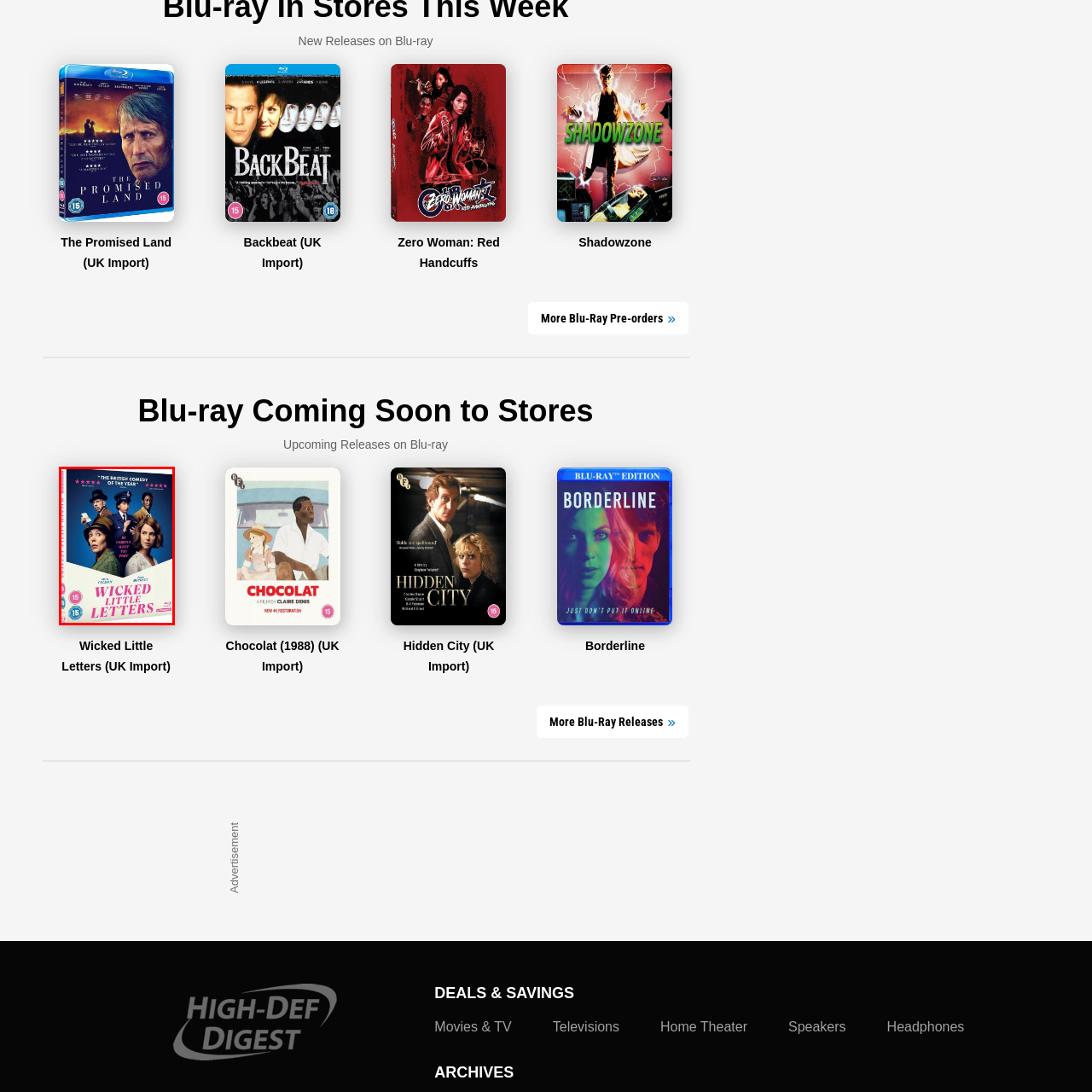Offer a detailed description of the content within the red-framed image.

The image features the DVD cover for "Wicked Little Letters," a British comedy. The cover showcases four main characters: a woman on the left, a police officer in the center, and two additional women, one on the far right. The design is vibrant, featuring a bright blue background that contrasts with the characters' attire. Prominently displayed at the bottom is the title "Wicked Little Letters" in bold, pink letters. Above the title, there is a review quote celebrating the film as "THE BRITISH COMEDY OF THE YEAR," along with five stars indicating its acclaim. The cover also includes age rating information, marked as 15, suggesting it is intended for mature audiences. This engaging visual encapsulates the comedic and intriguing essence of the film, inviting viewers to explore its narrative.